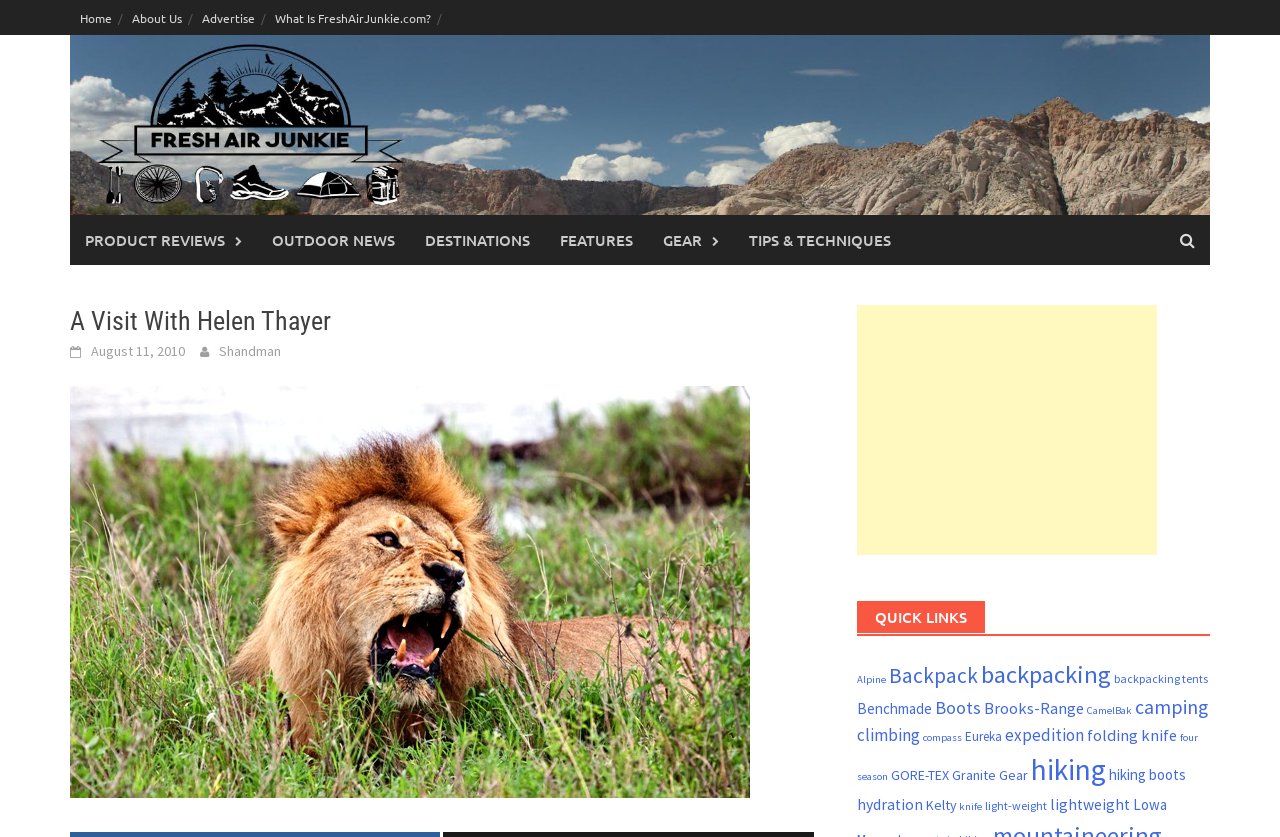Determine the bounding box for the HTML element described here: "hydration". The coordinates should be given as [left, top, right, bottom] with each number being a float between 0 and 1.

[0.669, 0.95, 0.721, 0.973]